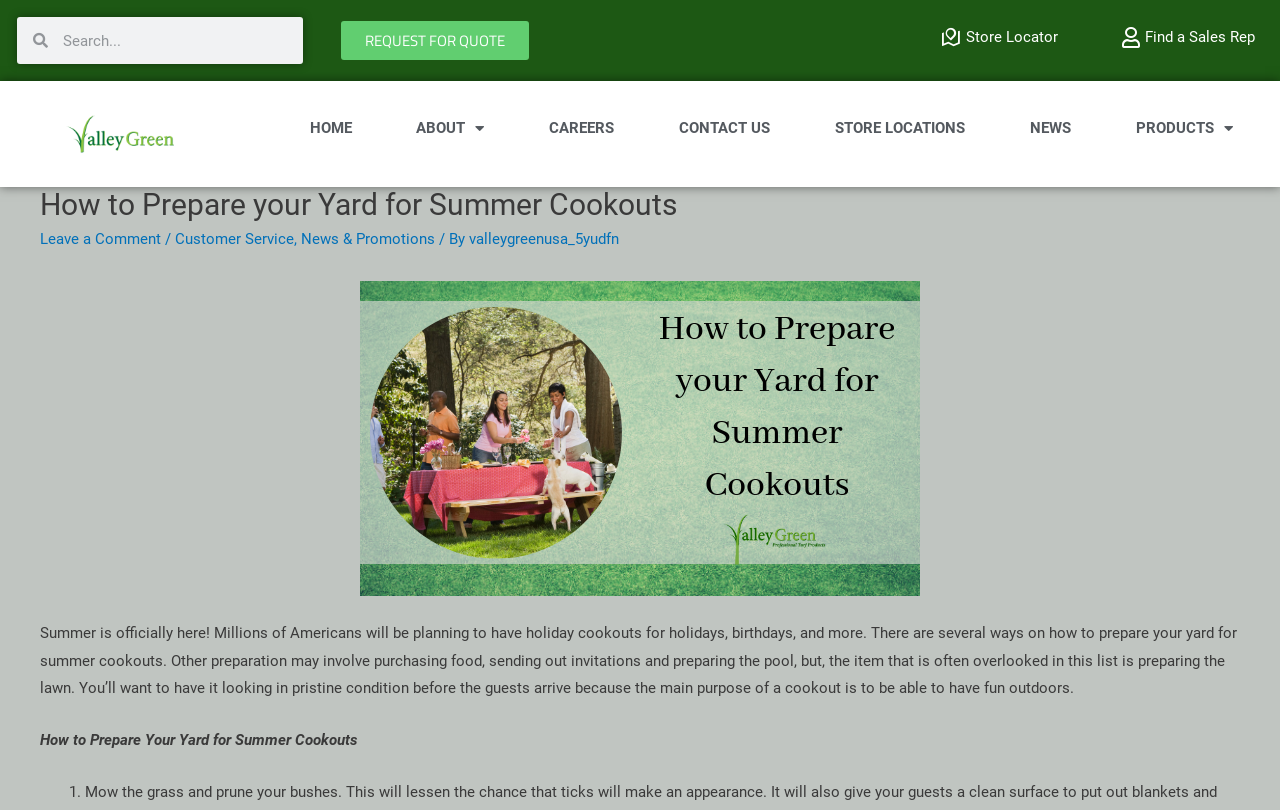Provide the bounding box coordinates of the HTML element described by the text: "ABOUT".

[0.3, 0.119, 0.404, 0.198]